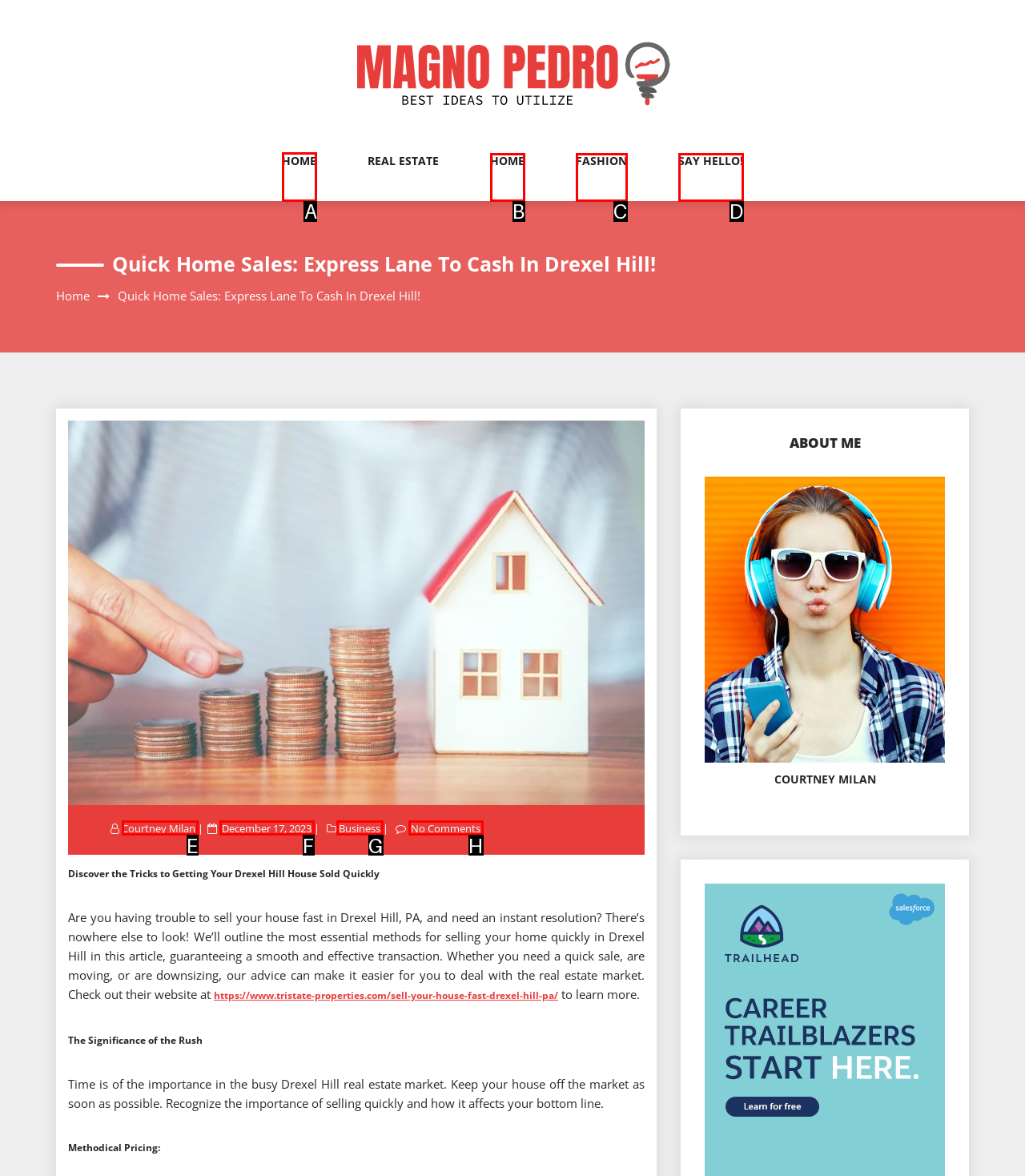Which lettered option should be clicked to achieve the task: Click on the 'HOME' link? Choose from the given choices.

A